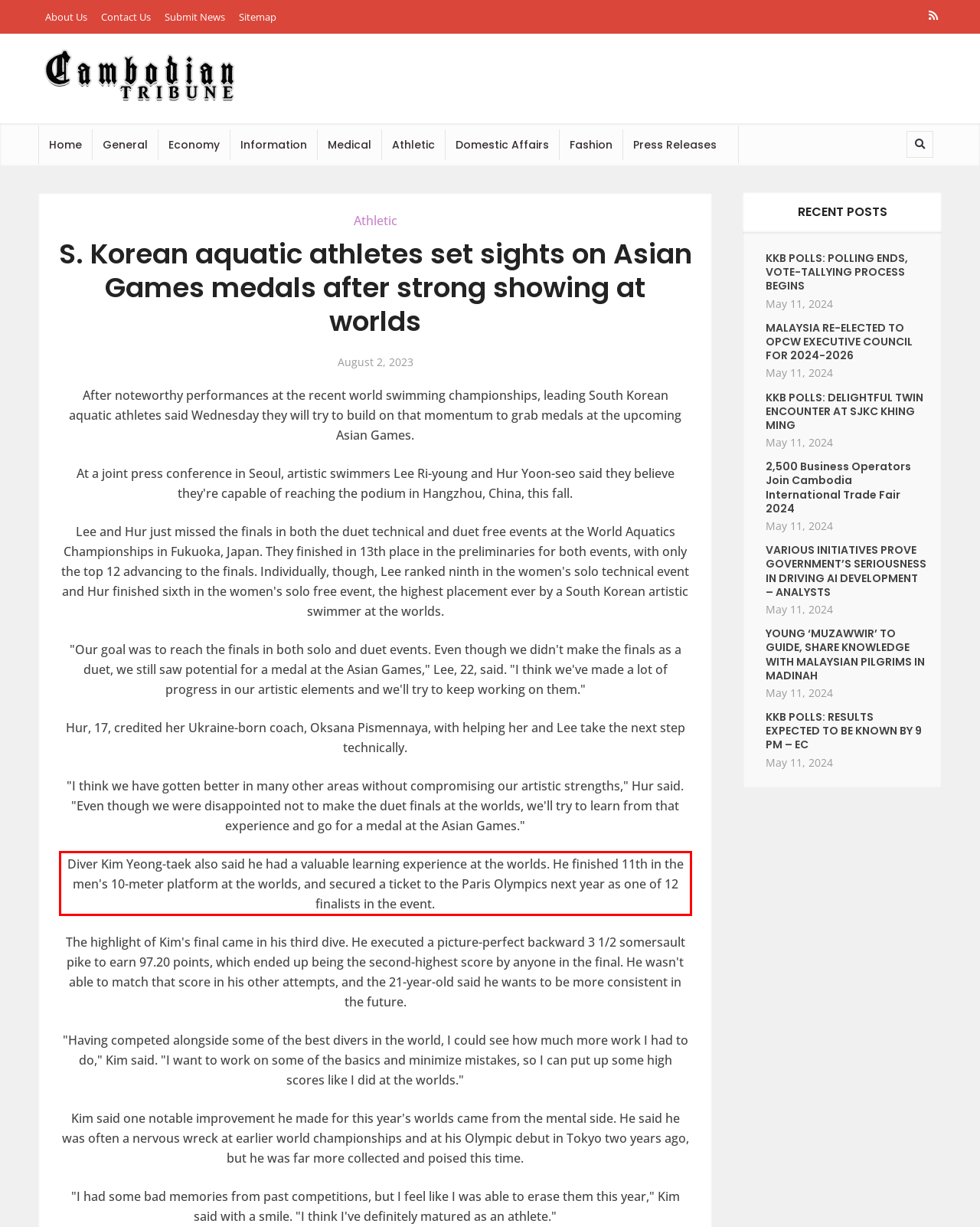Within the screenshot of the webpage, locate the red bounding box and use OCR to identify and provide the text content inside it.

Diver Kim Yeong-taek also said he had a valuable learning experience at the worlds. He finished 11th in the men's 10-meter platform at the worlds, and secured a ticket to the Paris Olympics next year as one of 12 finalists in the event.